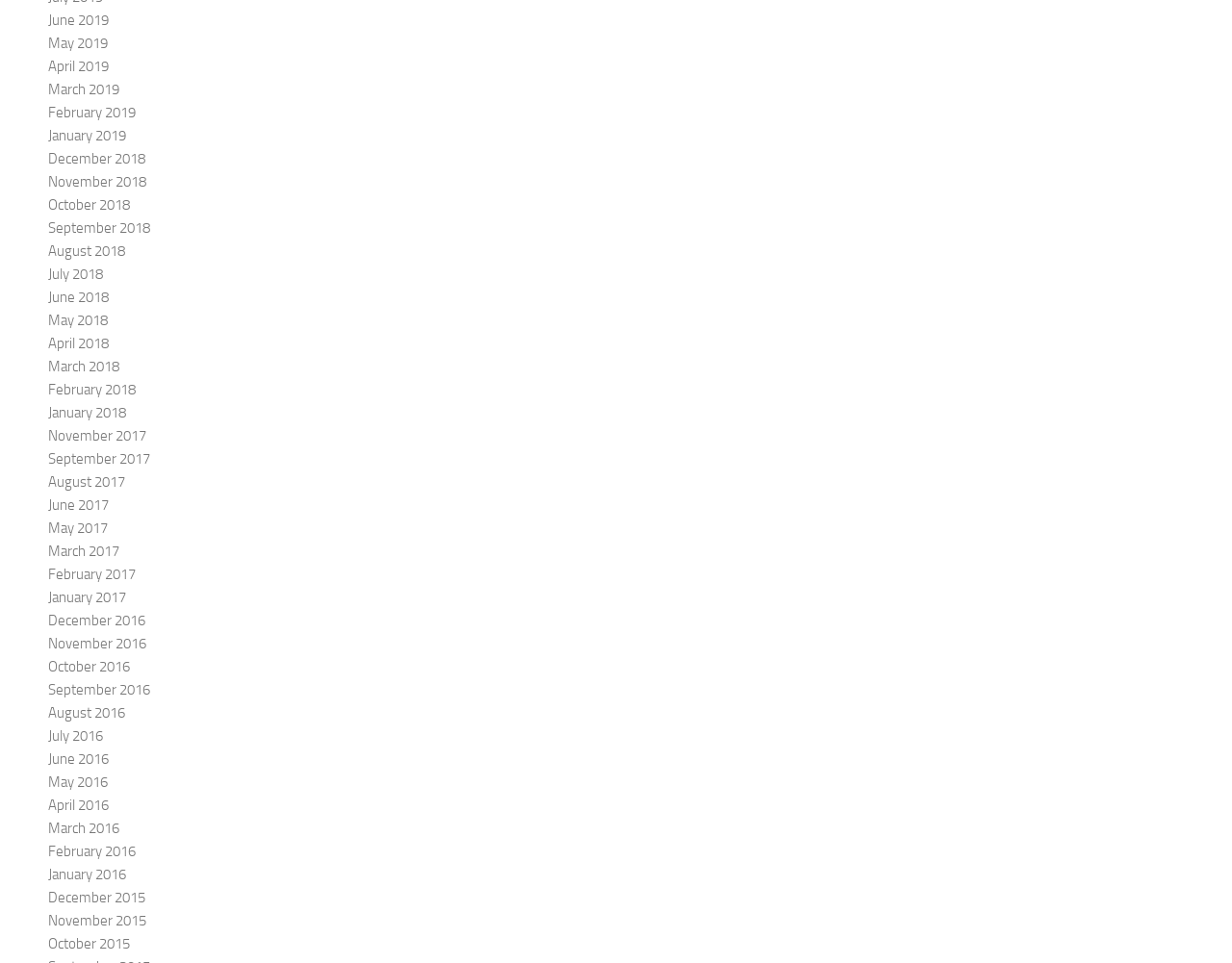Highlight the bounding box coordinates of the element that should be clicked to carry out the following instruction: "View January 2017". The coordinates must be given as four float numbers ranging from 0 to 1, i.e., [left, top, right, bottom].

[0.039, 0.612, 0.102, 0.63]